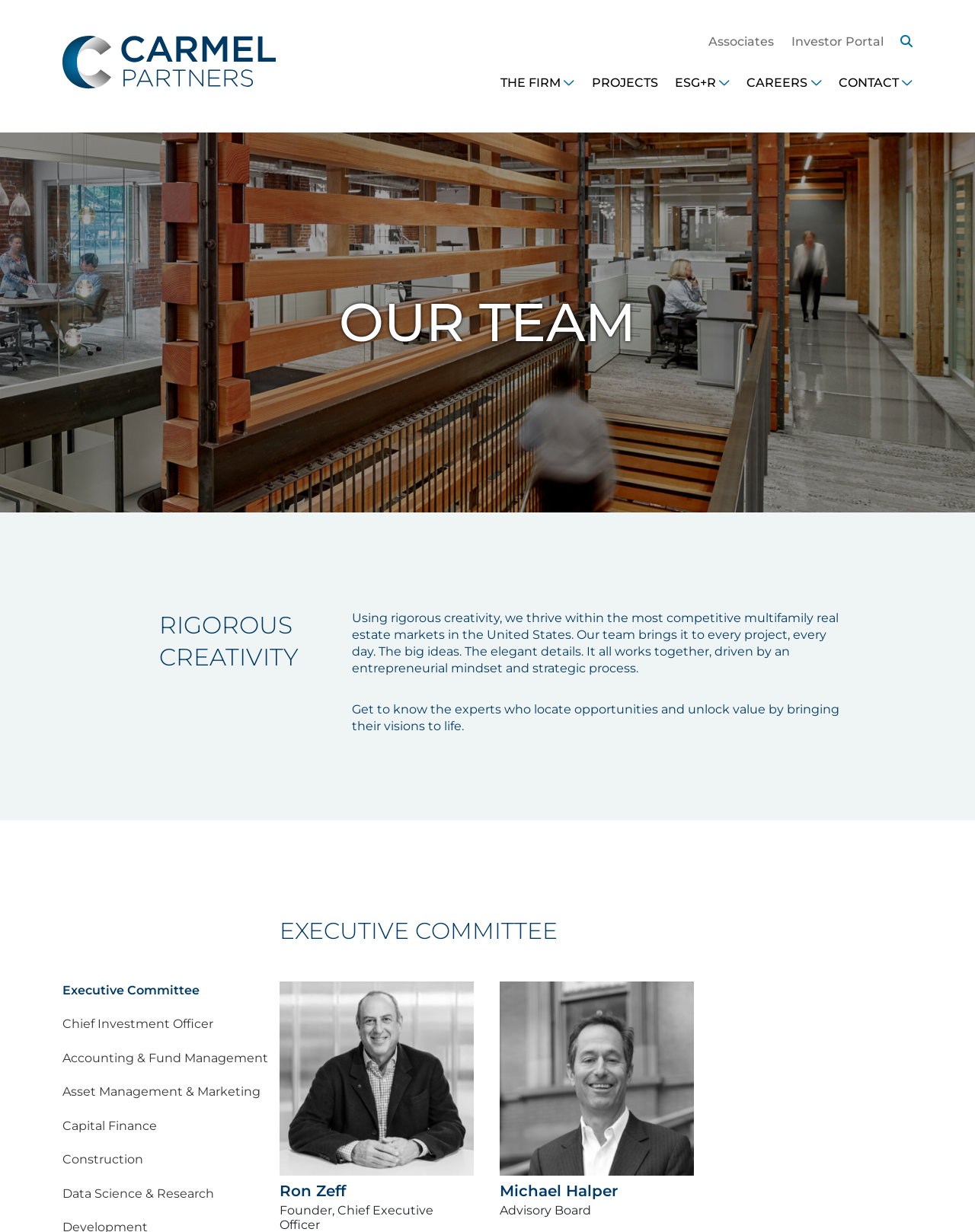Specify the bounding box coordinates of the area that needs to be clicked to achieve the following instruction: "Search".

[0.915, 0.022, 0.936, 0.046]